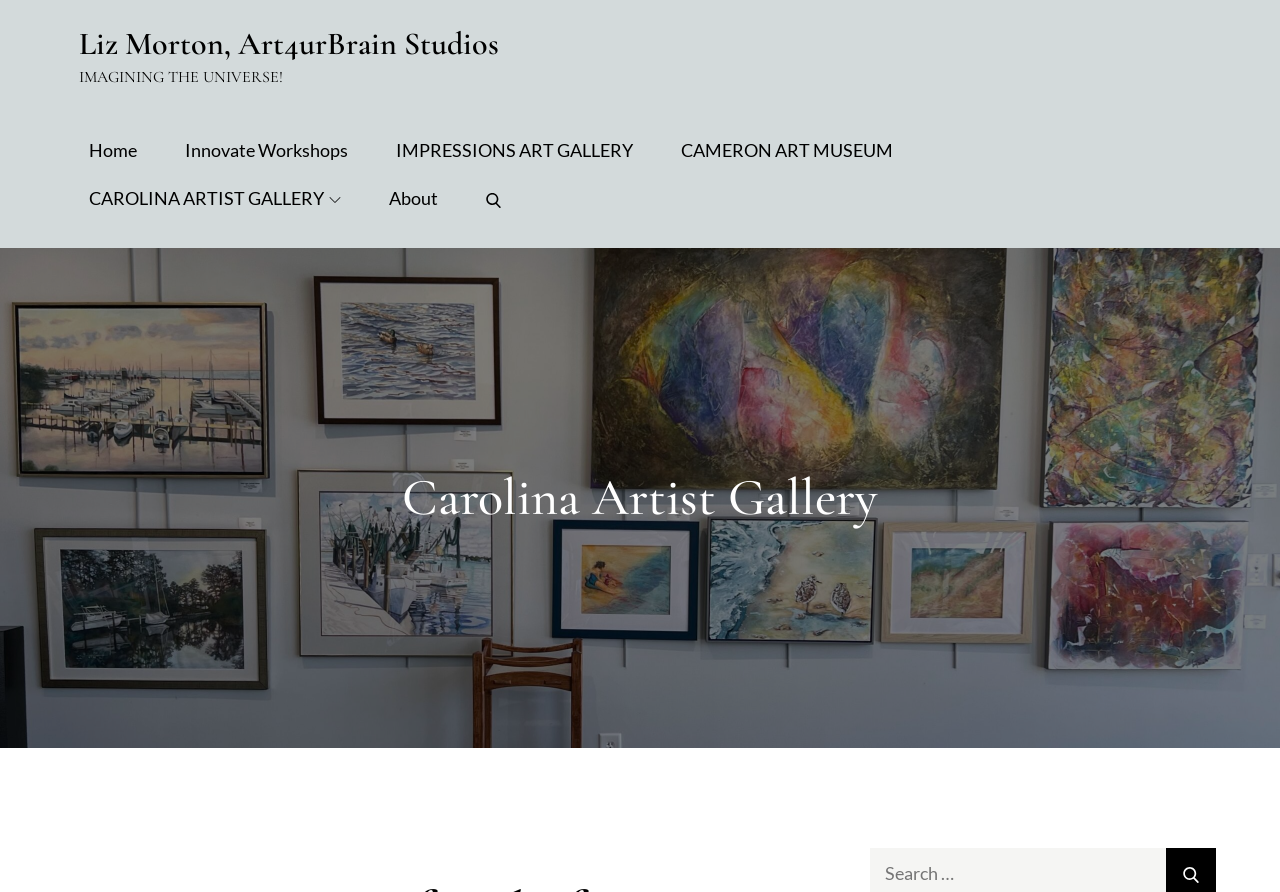What is the name of the art gallery?
Using the details from the image, give an elaborate explanation to answer the question.

The name of the art gallery can be found in the middle of the webpage, where it says 'Carolina Artist Gallery' in a large font.